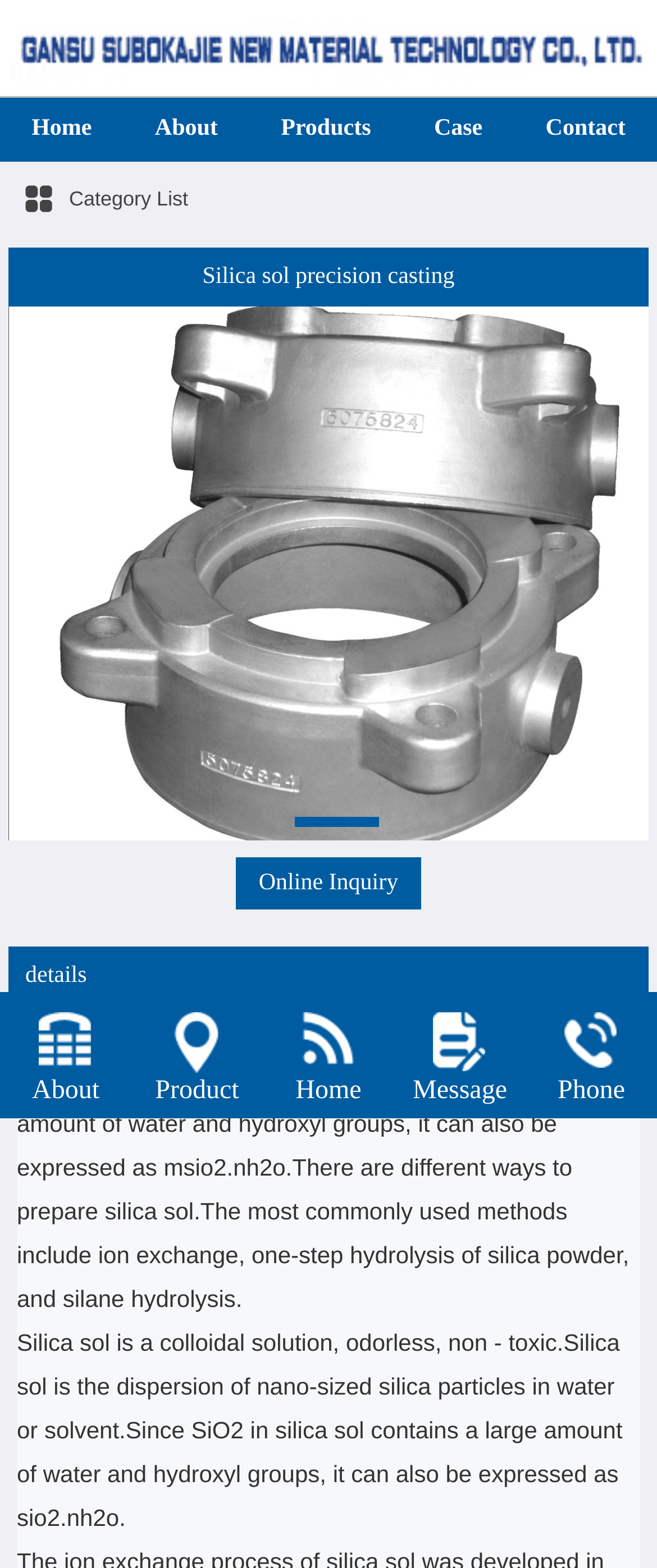Construct a comprehensive caption that outlines the webpage's structure and content.

The webpage is about Gansu Subokajie New Material Technology Co., Ltd., a professional foundry enterprise. At the top of the page, there is a logo image. Below the logo, there is a navigation menu with four links: "Home", "About", "Products", and "Case", which are evenly spaced and aligned horizontally.

On the left side of the page, there is a category list section with a title "Category List". Below the title, there is a prominent heading "Silica sol precision casting" that spans almost the entire width of the page.

On the right side of the page, there is a section with a link "Online Inquiry" and a text "details" above it. Below the link, there is a block of text that describes silica sol, including its definition, preparation methods, and properties. The text is divided into five paragraphs, each describing a different aspect of silica sol.

At the bottom of the page, there is a secondary navigation menu with five links: "About", "Product", "Home", "Message", and "Phone", which are evenly spaced and aligned horizontally.

Overall, the webpage has a simple and organized layout, with clear headings and concise text that provides information about the company and its products.